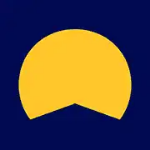What shape is the cut-out at the bottom of the half-circle?
Please use the image to provide an in-depth answer to the question.

The shape of the cut-out at the bottom of the half-circle is triangular because the caption specifically describes it as a small triangular cut-out, providing a clear and concise description of the shape.